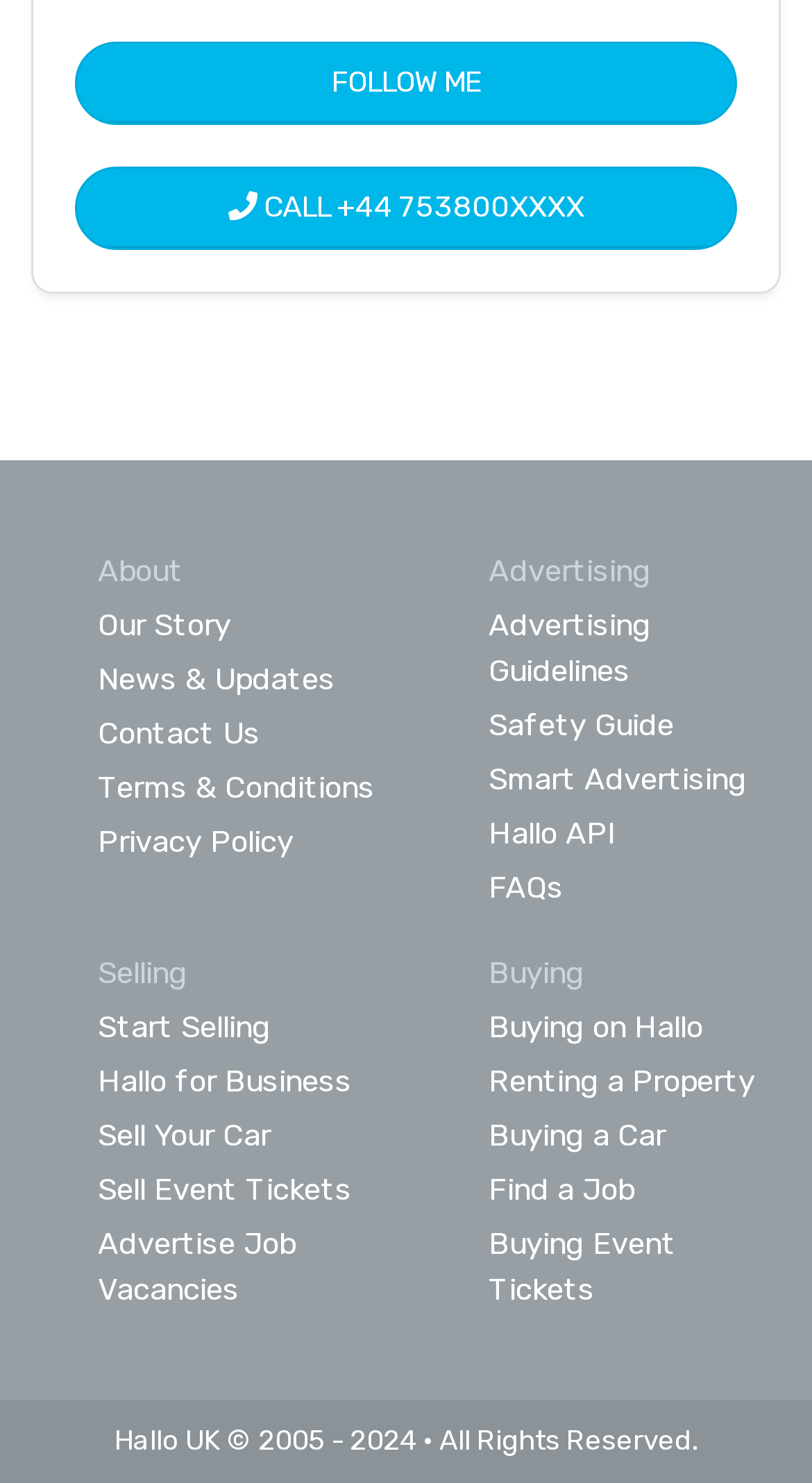Identify the bounding box coordinates necessary to click and complete the given instruction: "Read about the company's story".

[0.121, 0.409, 0.285, 0.434]